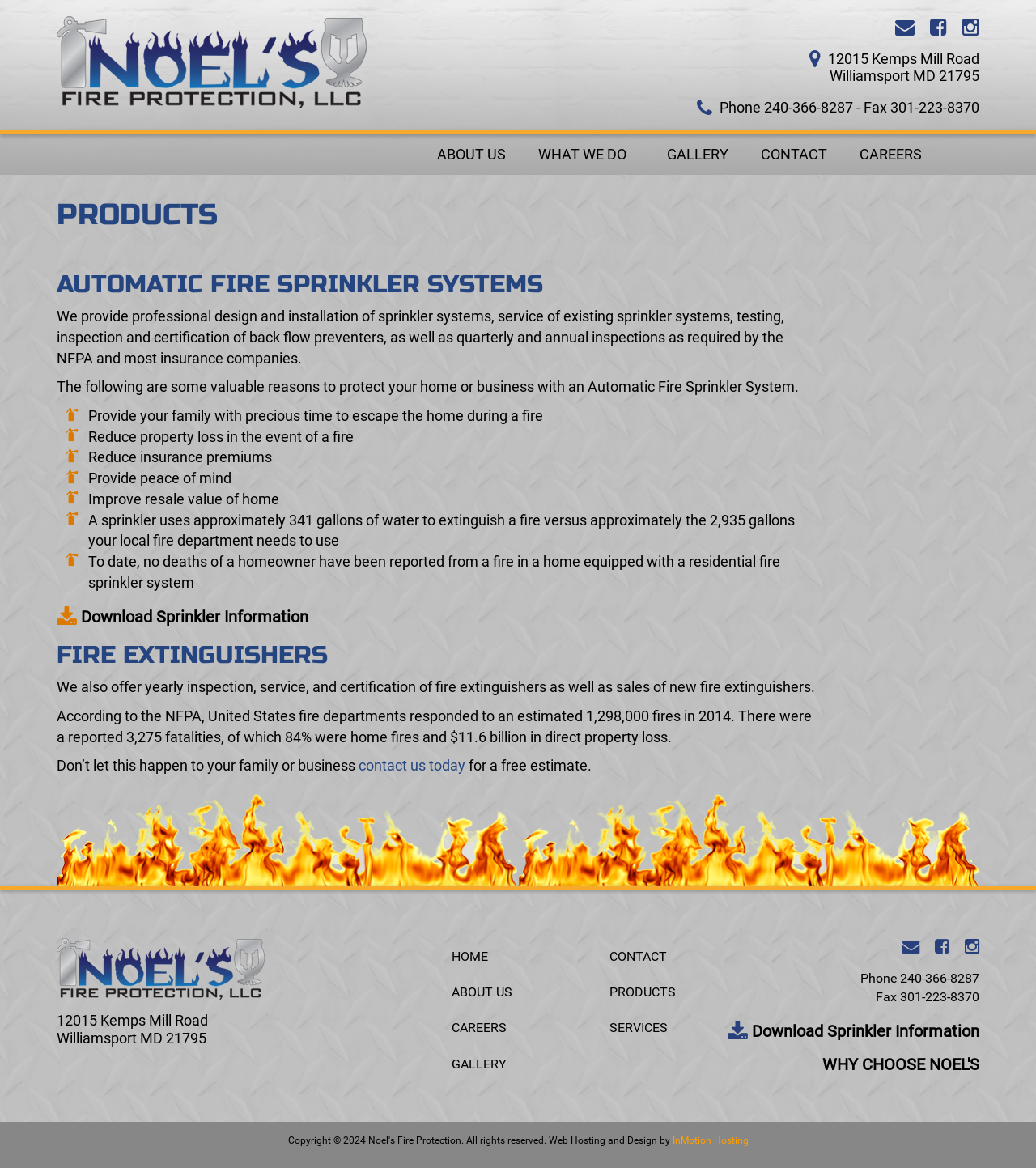Find the bounding box coordinates of the clickable region needed to perform the following instruction: "Download Sprinkler Information". The coordinates should be provided as four float numbers between 0 and 1, i.e., [left, top, right, bottom].

[0.055, 0.52, 0.298, 0.537]